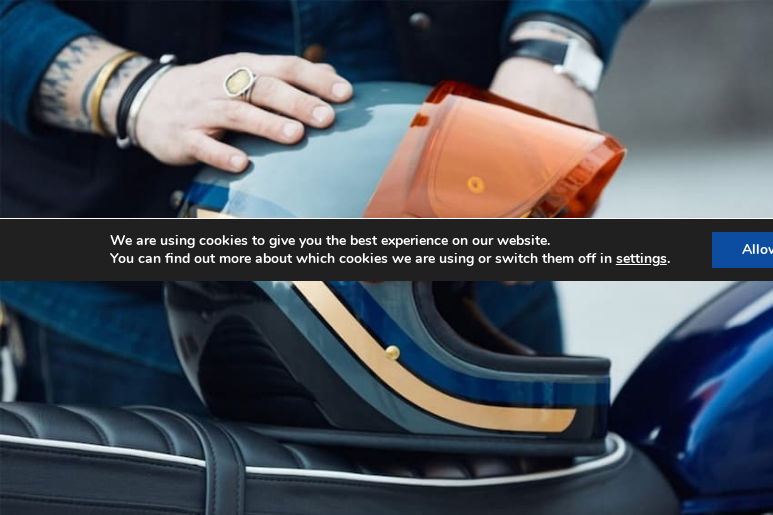What is the balance achieved by the helmet?
Give a comprehensive and detailed explanation for the question.

According to the caption, the helmet captures the perfect balance between function, which refers to its safety features, and style, which refers to its modern aesthetics and sleek design, making it an essential item for riders.